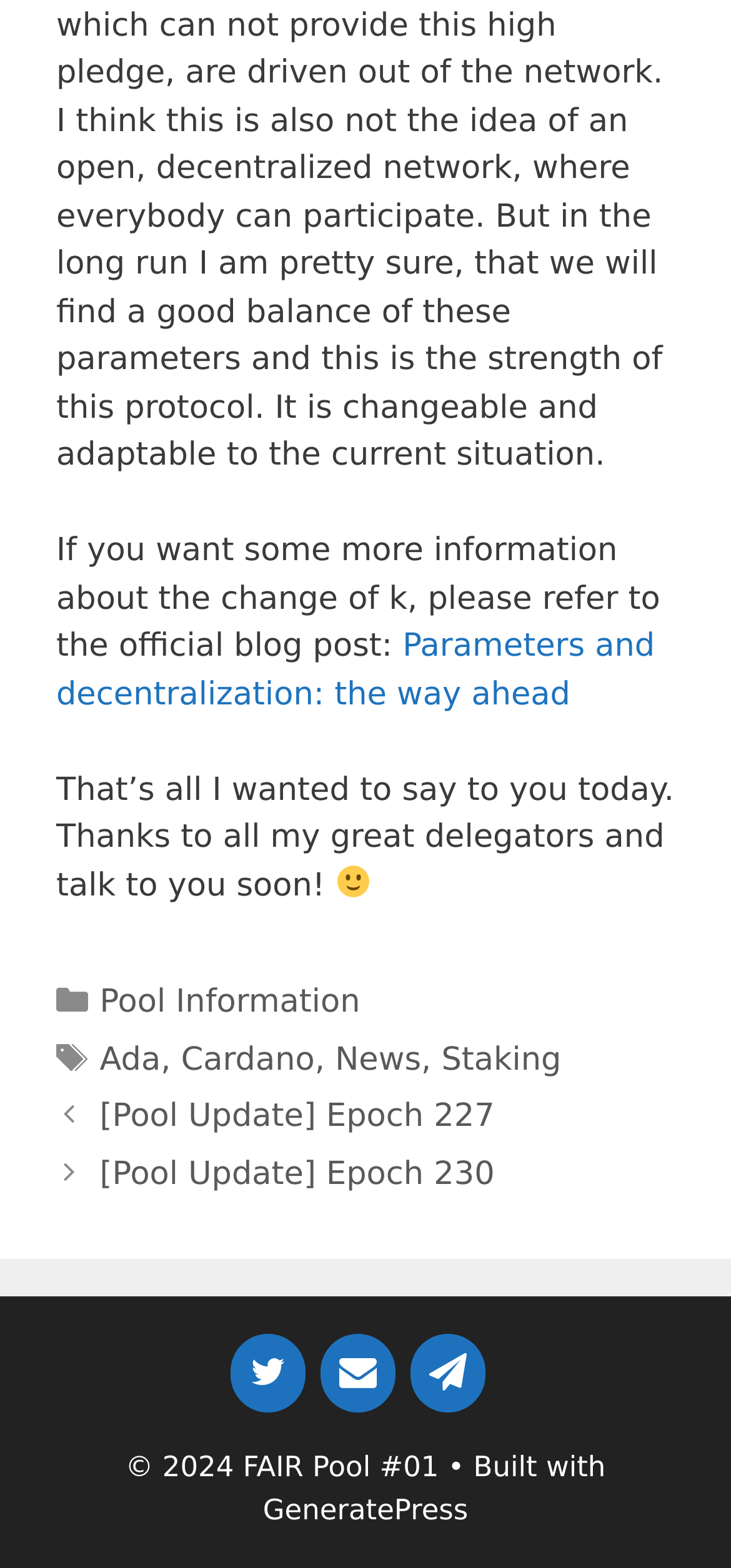Use a single word or phrase to answer this question: 
What is the category of the post?

News